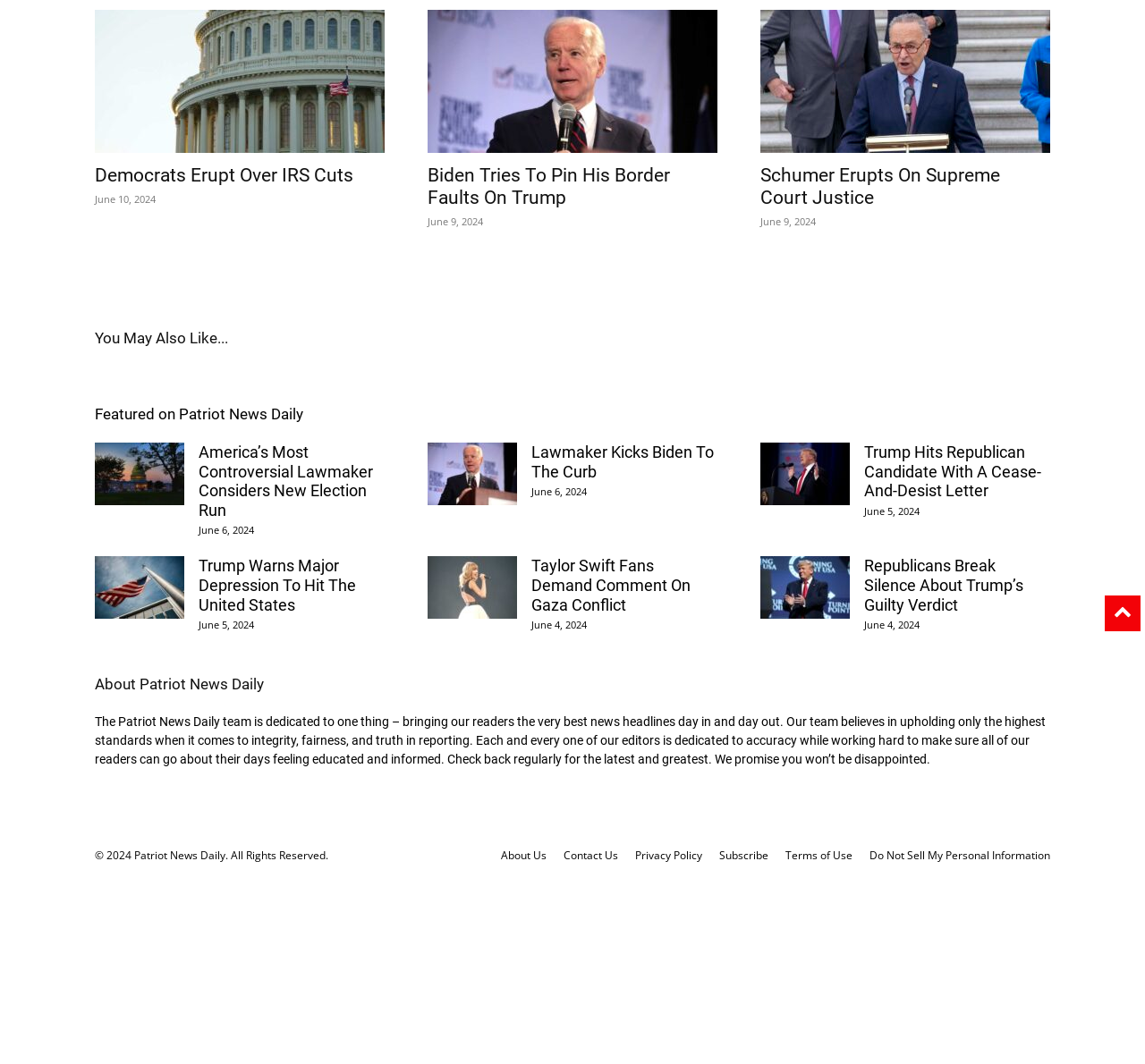Identify the bounding box coordinates for the UI element described as: "title="Democrats Erupt Over IRS Cuts"". The coordinates should be provided as four floats between 0 and 1: [left, top, right, bottom].

[0.083, 0.009, 0.336, 0.144]